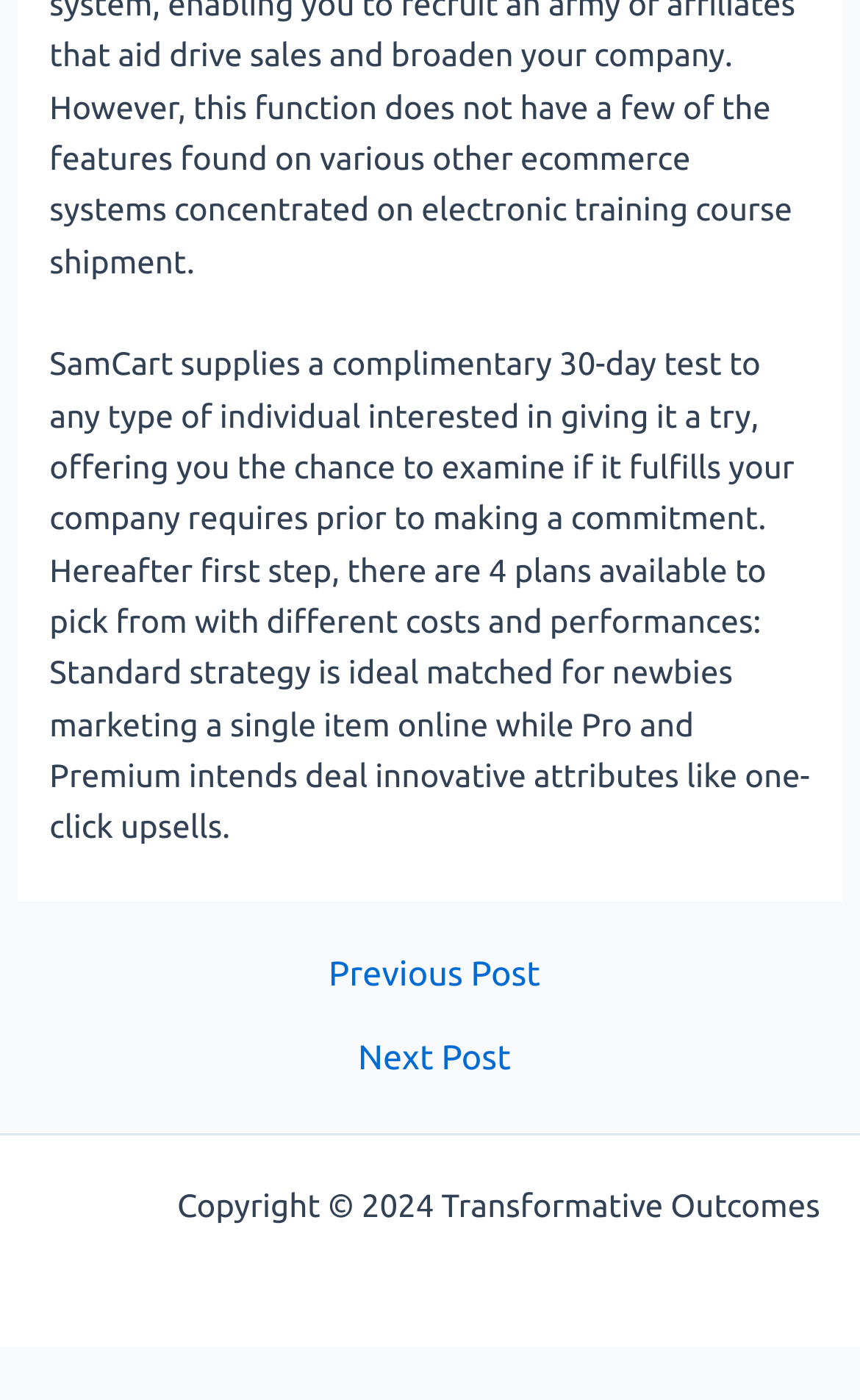What is the copyright year of Transformative Outcomes? Based on the screenshot, please respond with a single word or phrase.

2024